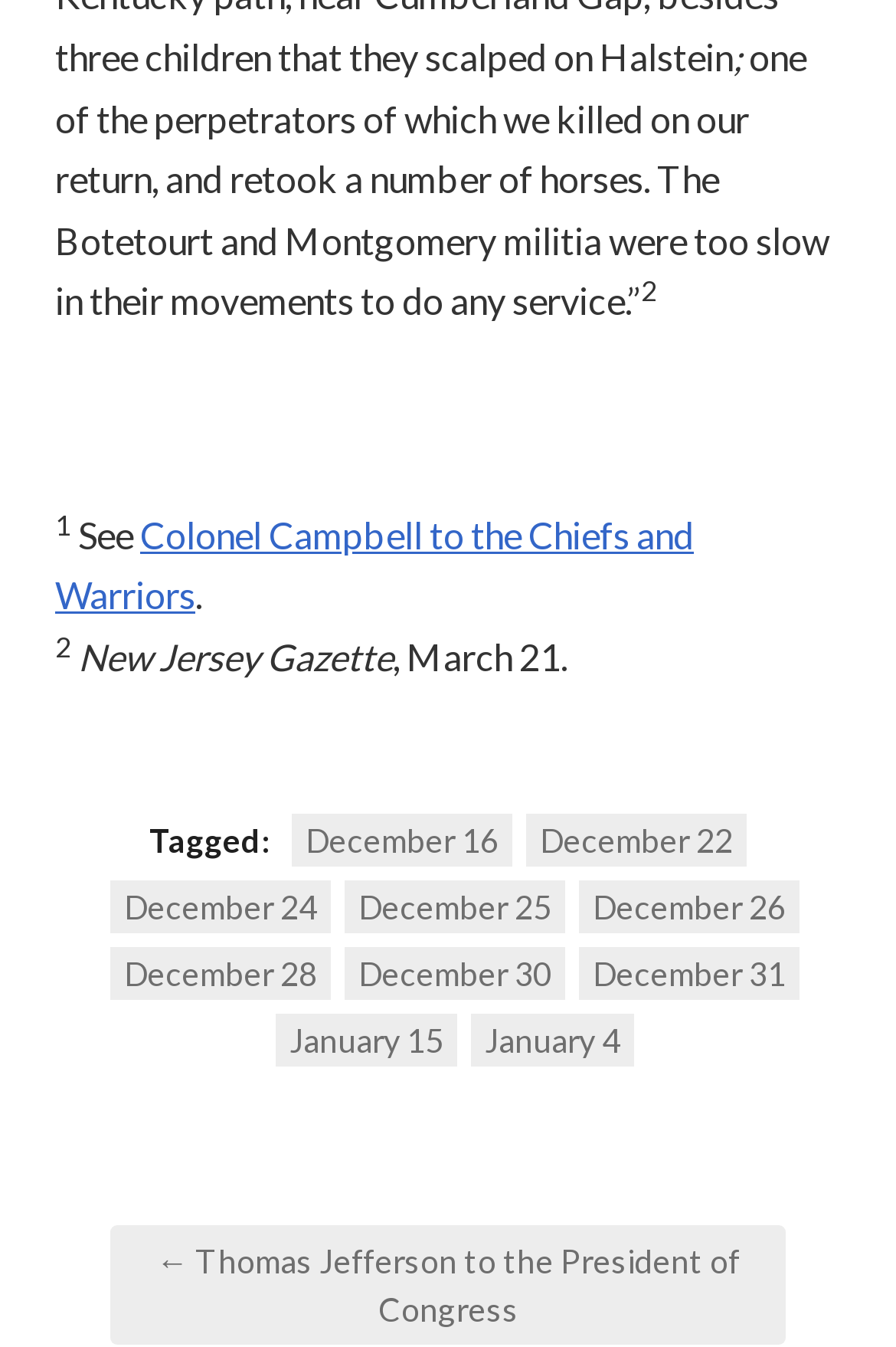Bounding box coordinates must be specified in the format (top-left x, top-left y, bottom-right x, bottom-right y). All values should be floating point numbers between 0 and 1. What are the bounding box coordinates of the UI element described as: December 24

[0.123, 0.653, 0.369, 0.692]